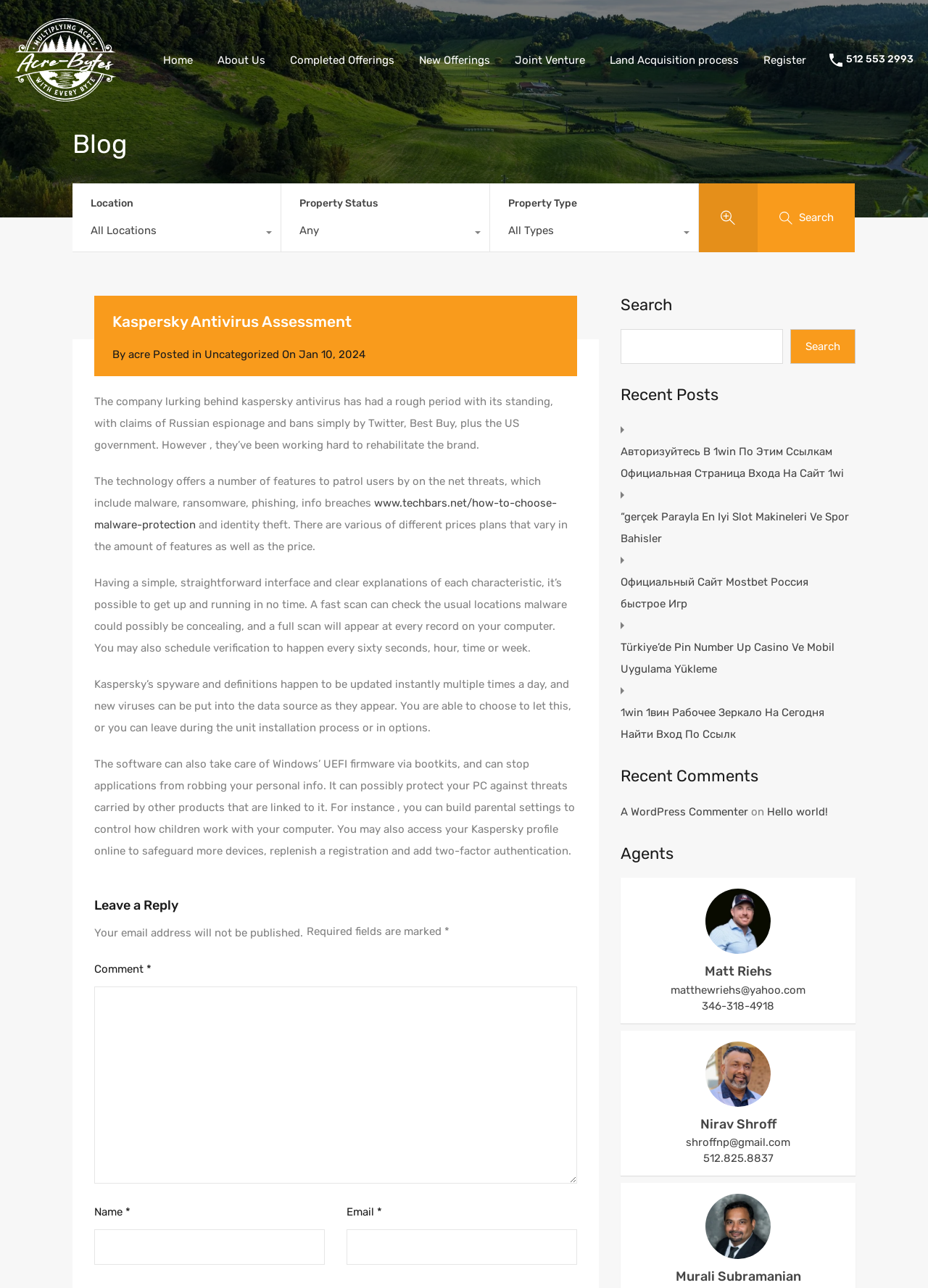Determine the bounding box coordinates of the element that should be clicked to execute the following command: "Click on the 'Register' link".

[0.809, 0.032, 0.882, 0.06]